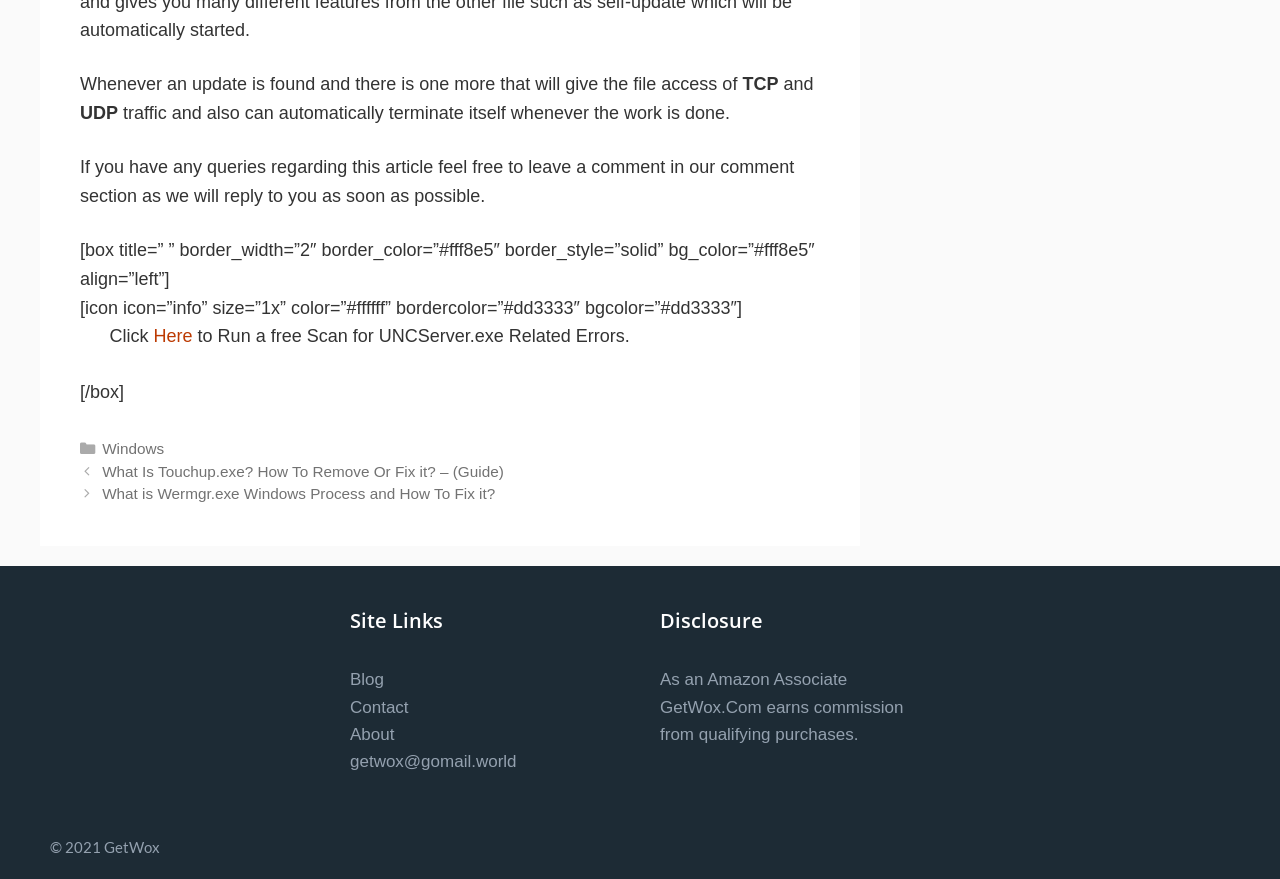Please find the bounding box coordinates of the element that must be clicked to perform the given instruction: "Check the Disclosure". The coordinates should be four float numbers from 0 to 1, i.e., [left, top, right, bottom].

[0.516, 0.69, 0.727, 0.724]